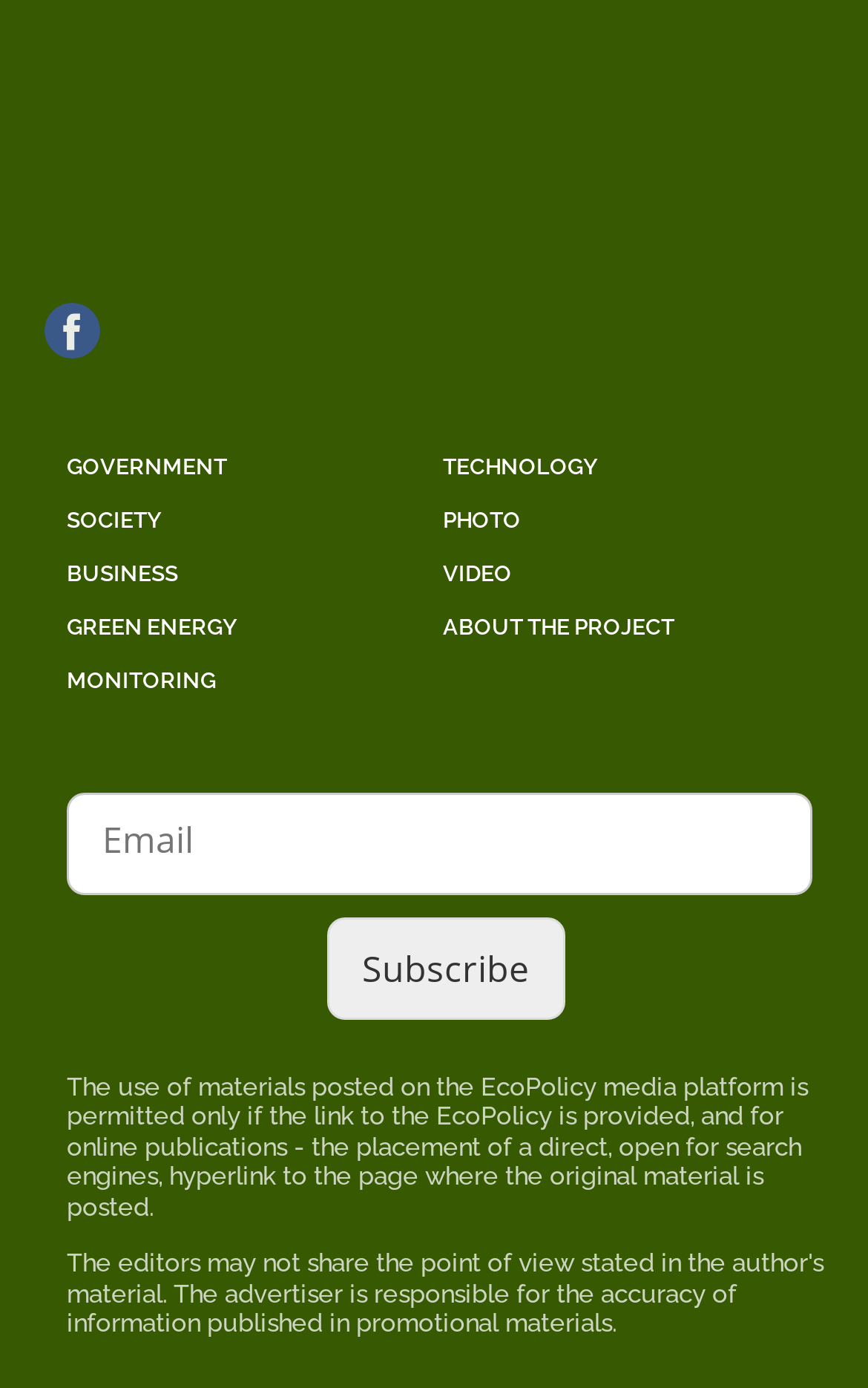Utilize the details in the image to thoroughly answer the following question: How many categories are on the top right?

I counted the links on the top right side of the webpage, starting from 'TECHNOLOGY' to 'VIDEO', and found 4 categories.